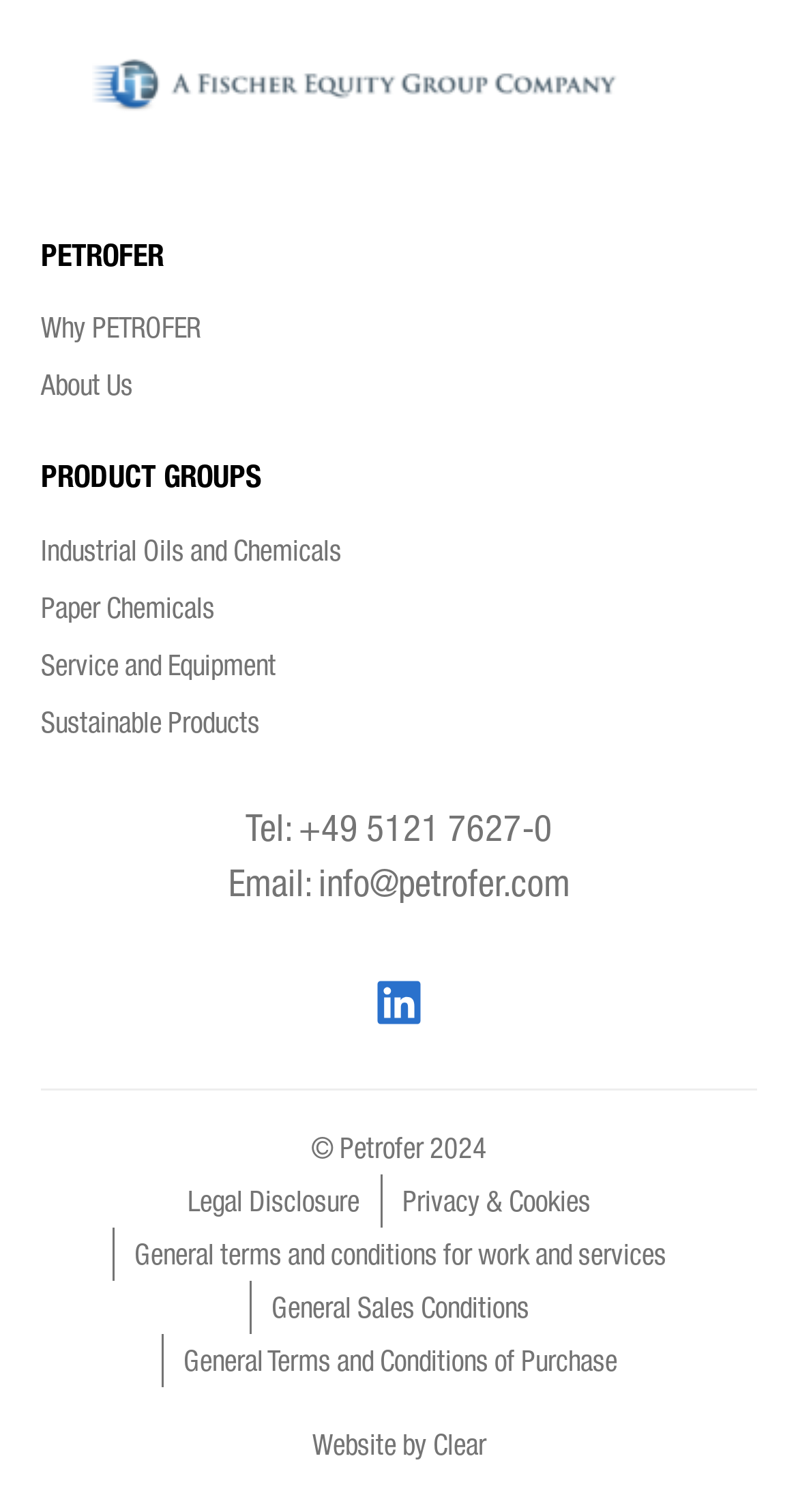Predict the bounding box of the UI element that fits this description: "info@petrofer.com".

[0.399, 0.574, 0.714, 0.599]